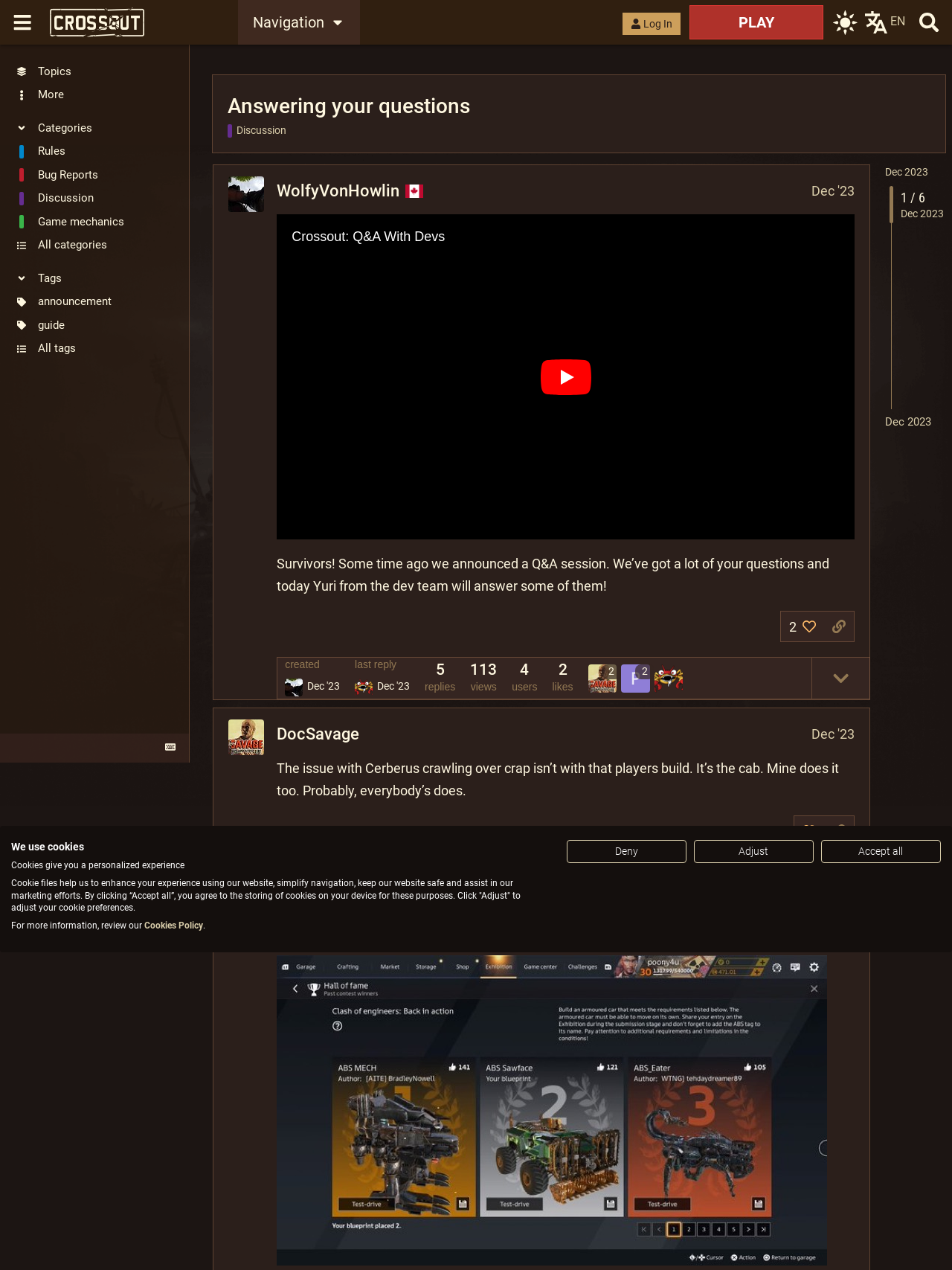Mark the bounding box of the element that matches the following description: "parent_node: Crossout: Q&A With Devs".

[0.291, 0.169, 0.898, 0.425]